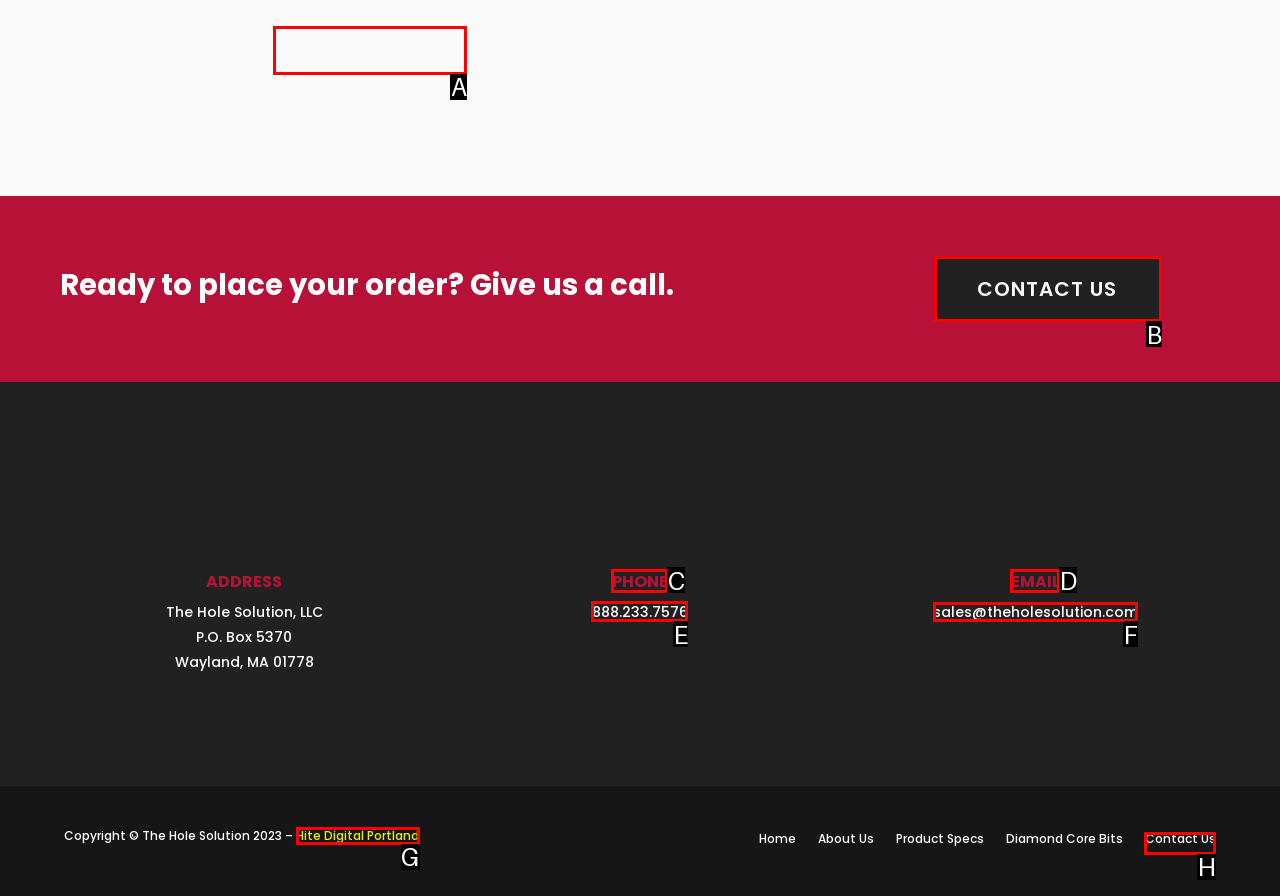Show which HTML element I need to click to perform this task: Click on 'Alaska Farmers Markets Toolkit' Answer with the letter of the correct choice.

None